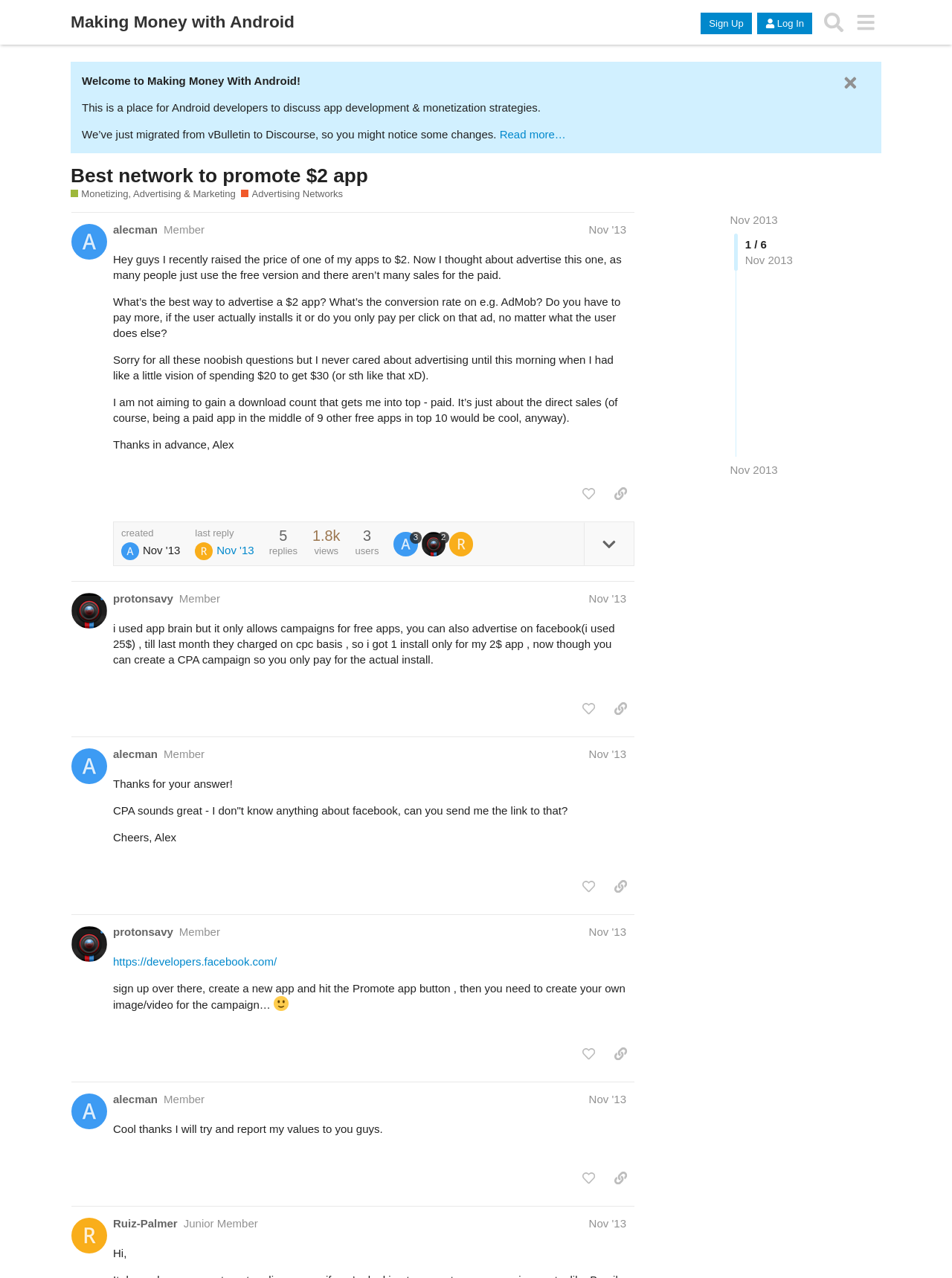Please identify the bounding box coordinates of the element's region that I should click in order to complete the following instruction: "Copy a link to this post to clipboard". The bounding box coordinates consist of four float numbers between 0 and 1, i.e., [left, top, right, bottom].

[0.637, 0.377, 0.666, 0.397]